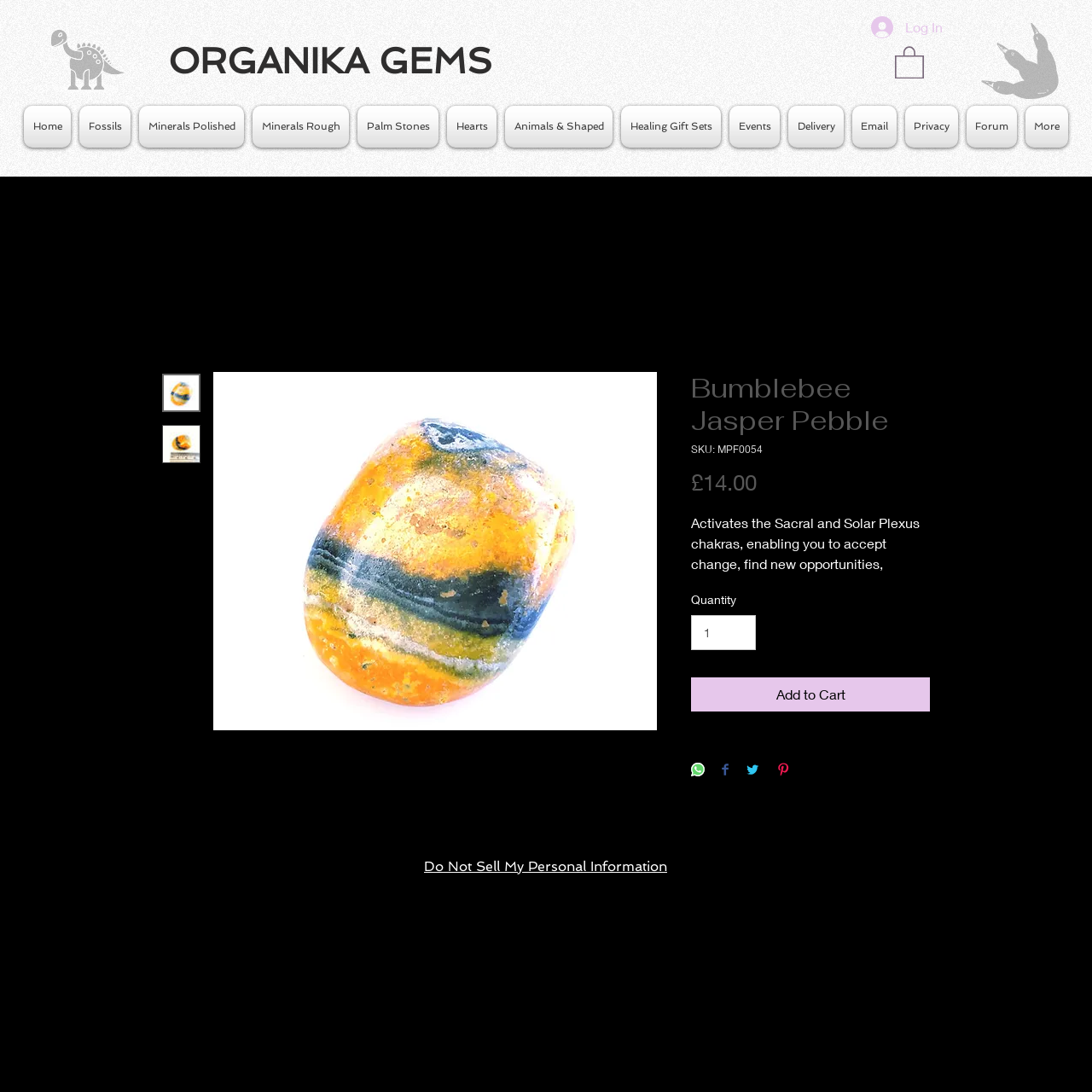What is the size of the product?
Can you give a detailed and elaborate answer to the question?

I determined the answer by looking at the StaticText element 'Size: 2.6 x 2cm' which provides the size information of the product.